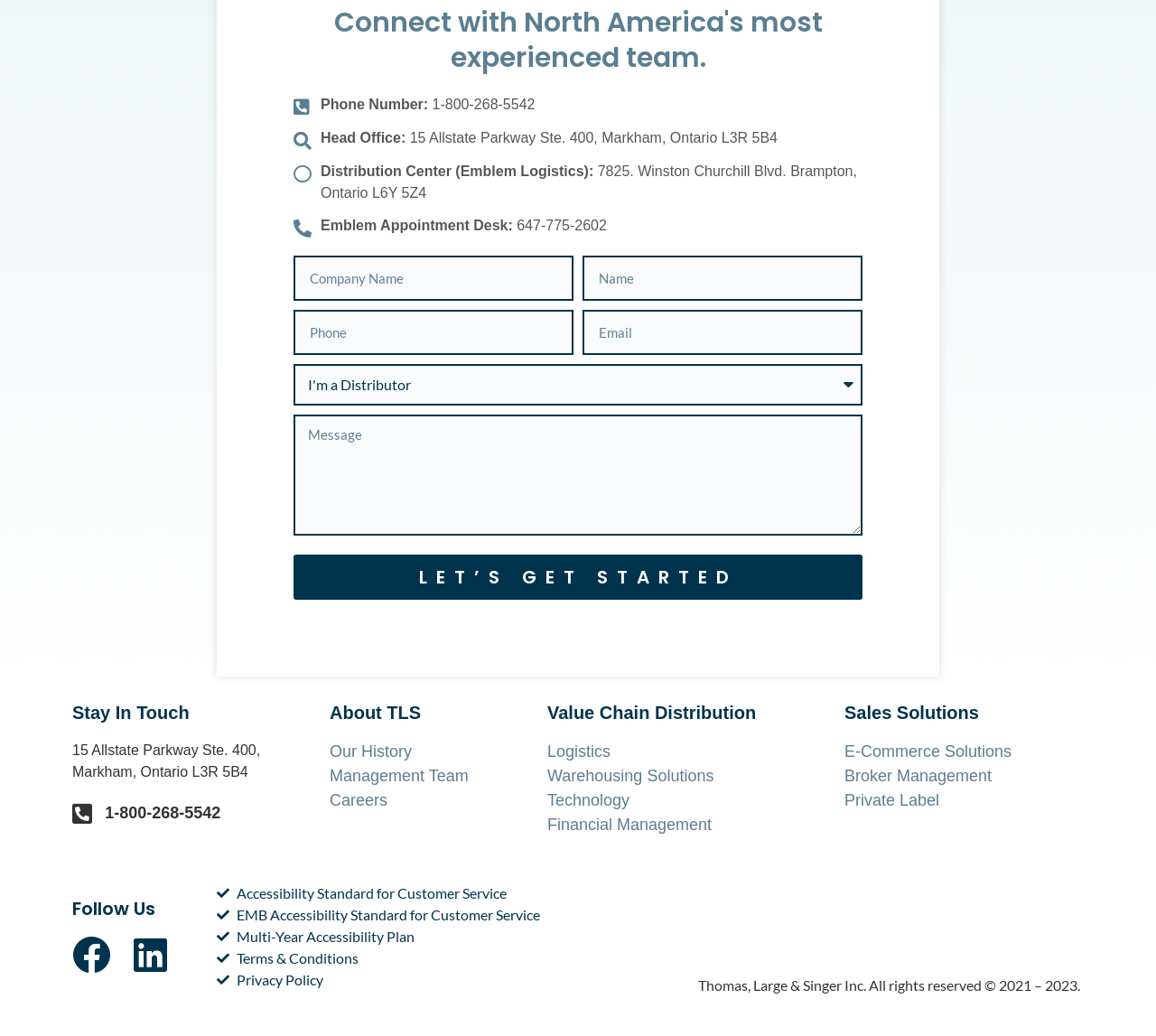What is the purpose of the contact form?
Respond to the question with a single word or phrase according to the image.

To get started